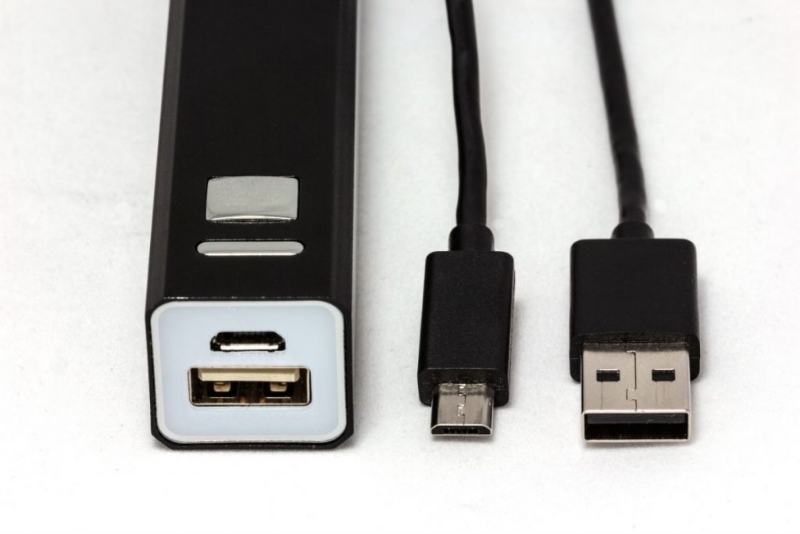Give a short answer using one word or phrase for the question:
How many charging cables are shown in the image?

Two